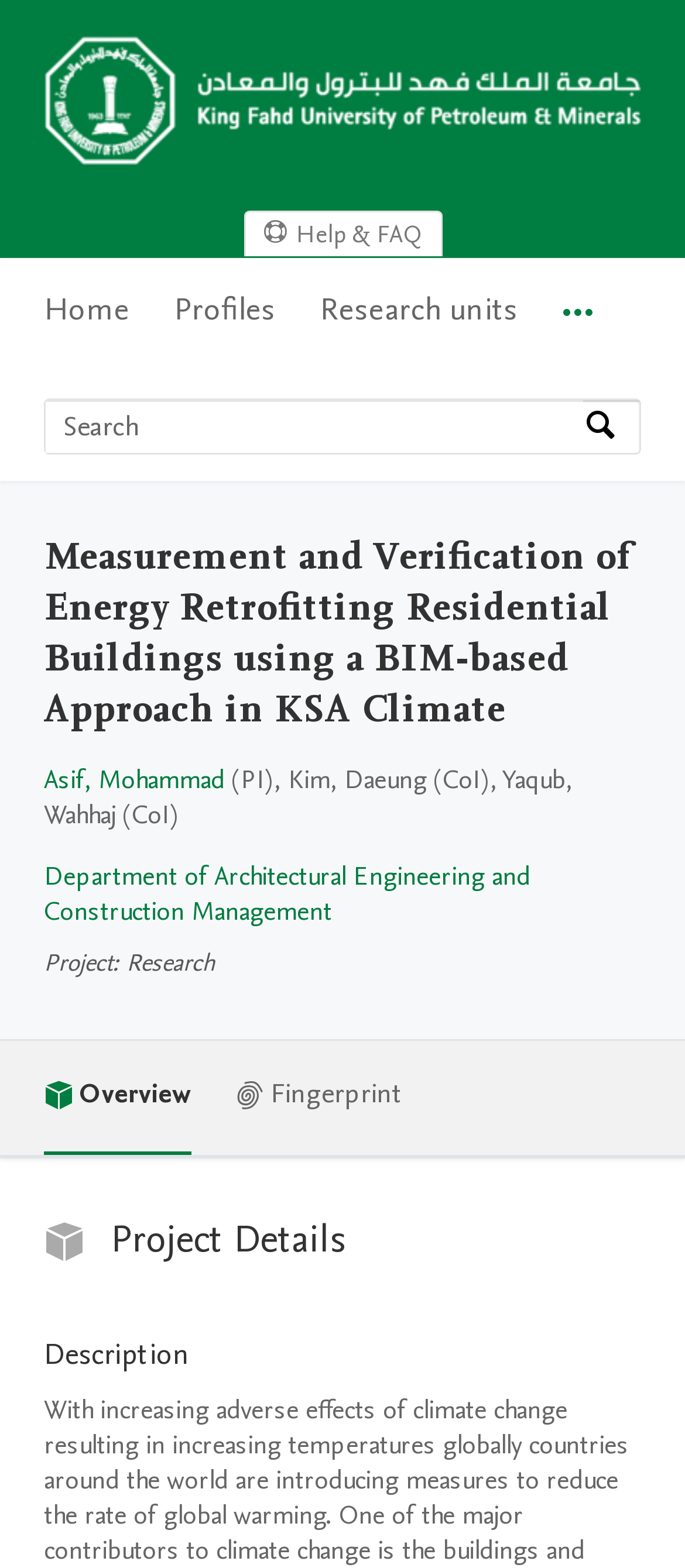Please reply to the following question using a single word or phrase: 
What is the text of the first link on the webpage?

Skip to main navigation